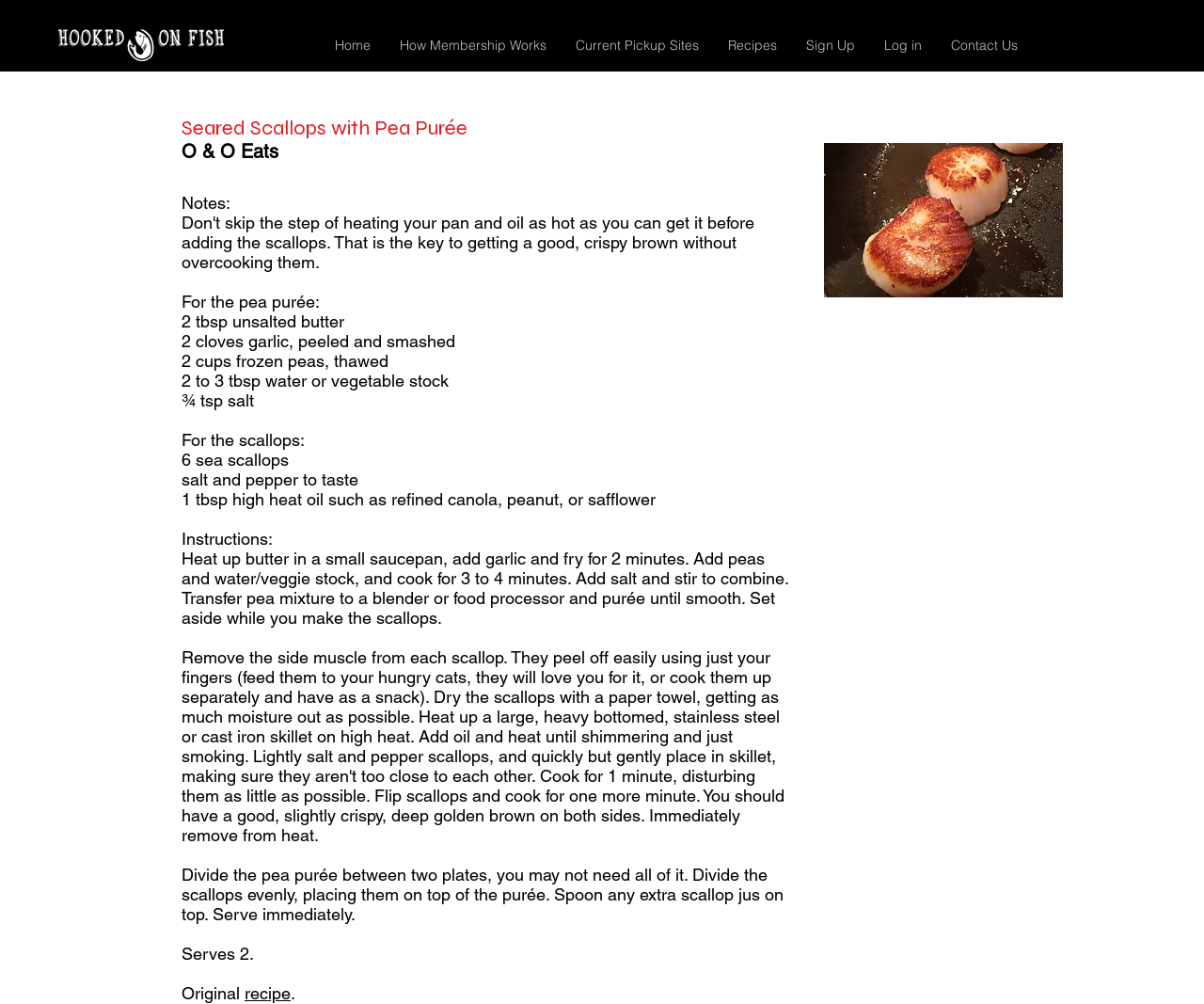What is the purpose of the garlic in the recipe?
Based on the image, answer the question with as much detail as possible.

I found the answer by reading the instructions, specifically the text 'Heat up butter in a small saucepan, add garlic and fry for 2 minutes.' which indicates the purpose of the garlic in the recipe.